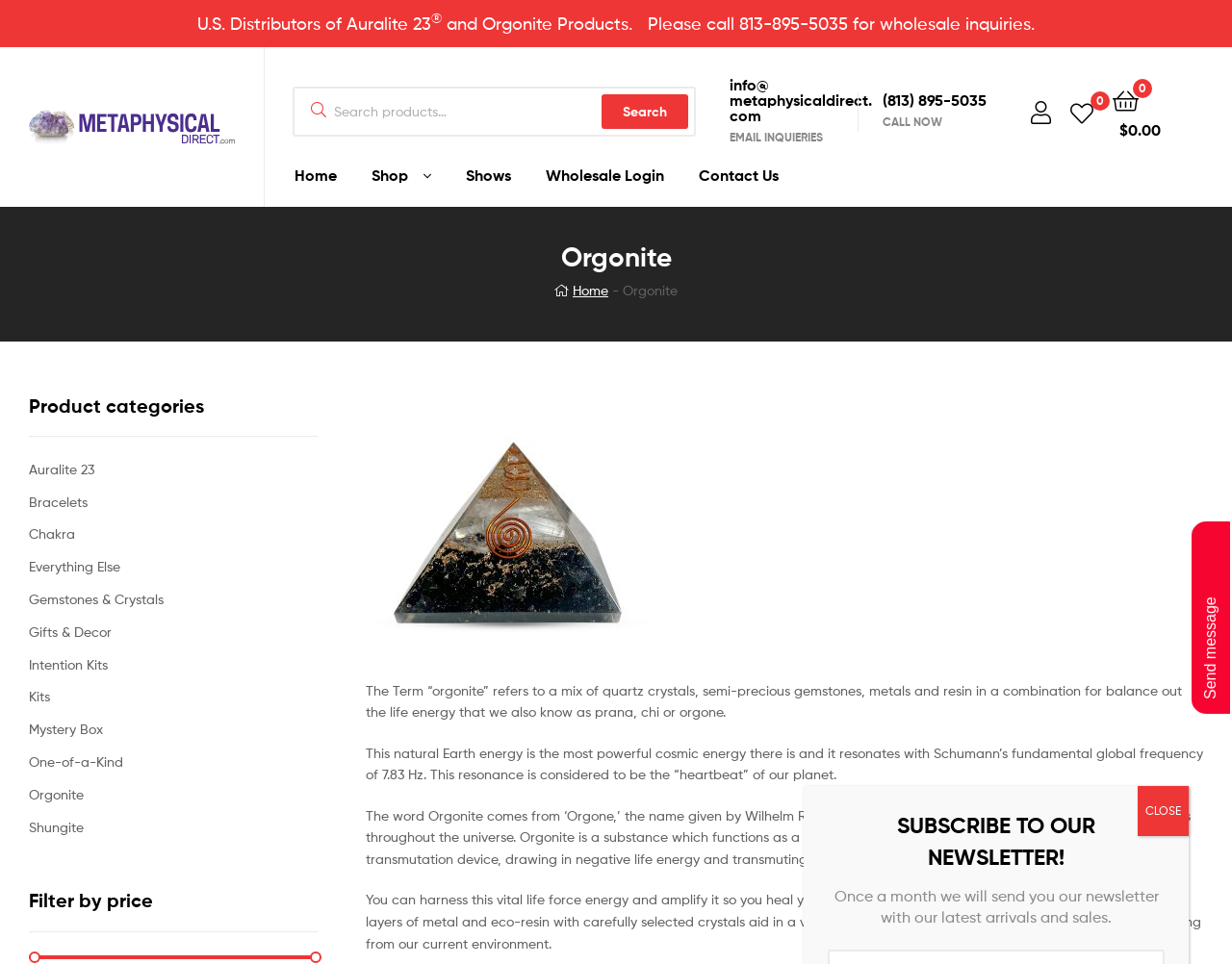Provide an in-depth description of the elements and layout of the webpage.

This webpage is about Orgonite Archives and MetaPhysical Direct, a distributor of Auralite 23 and Orgonite products. At the top, there is a logo on the left and a navigation menu on the right, which includes links to Home, Shop, Shows, Wholesale Login, and Contact Us. Below the navigation menu, there is a search bar with a search button.

On the left side, there is a section with links to various product categories, including Auralite 23, Bracelets, Chakra, and more. Below this section, there is a filter by price option.

On the right side, there is a section with contact information, including a phone number, email address, and a call-to-action button to call now. There are also social media links and a shopping cart icon.

In the main content area, there is a heading that says "Orgonite" and a breadcrumbs navigation menu that shows the current page location. Below this, there is a large image of a Selenite Black Tourmaline Pyramid, followed by a block of text that explains what Orgonite is and its benefits. The text describes how Orgonite can balance out life energy, resonate with the Earth's frequency, and aid in physical, emotional, and spiritual imbalances.

At the bottom of the page, there is a newsletter subscription section with a heading that says "SUBSCRIBE TO OUR NEWSLETTER!" and a button to close the section. There is also a chat widget iframe on the bottom right corner of the page.